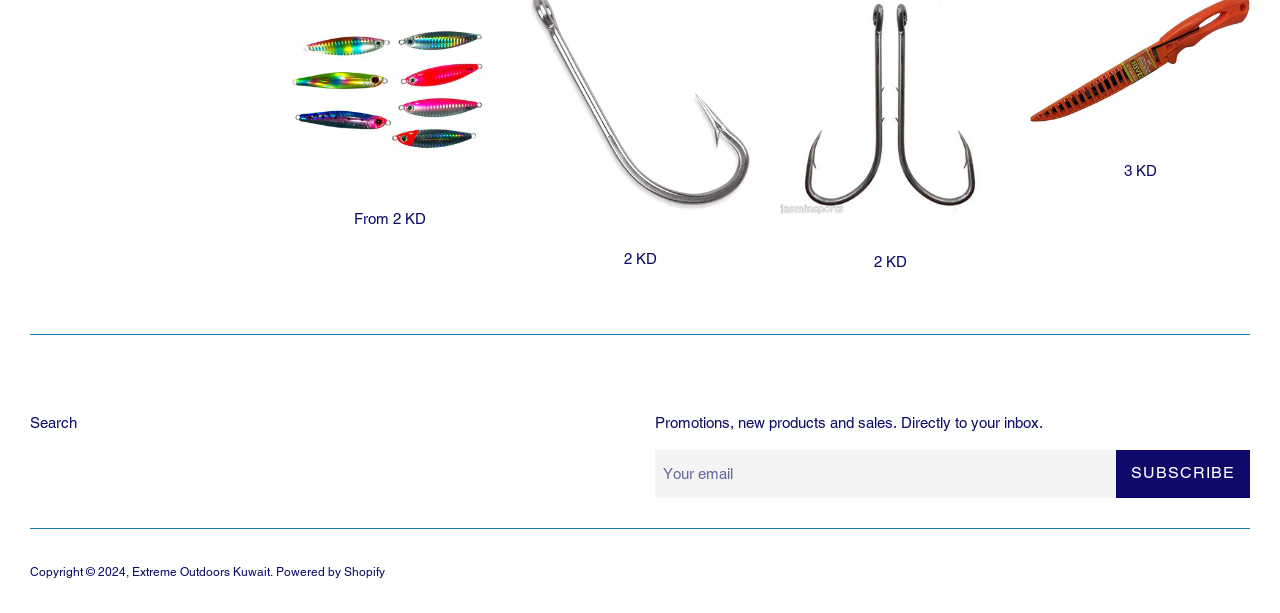What is the company name?
Based on the image, answer the question with as much detail as possible.

The company name is mentioned in the footer section of the webpage, in the link element with the text 'Extreme Outdoors Kuwait'.